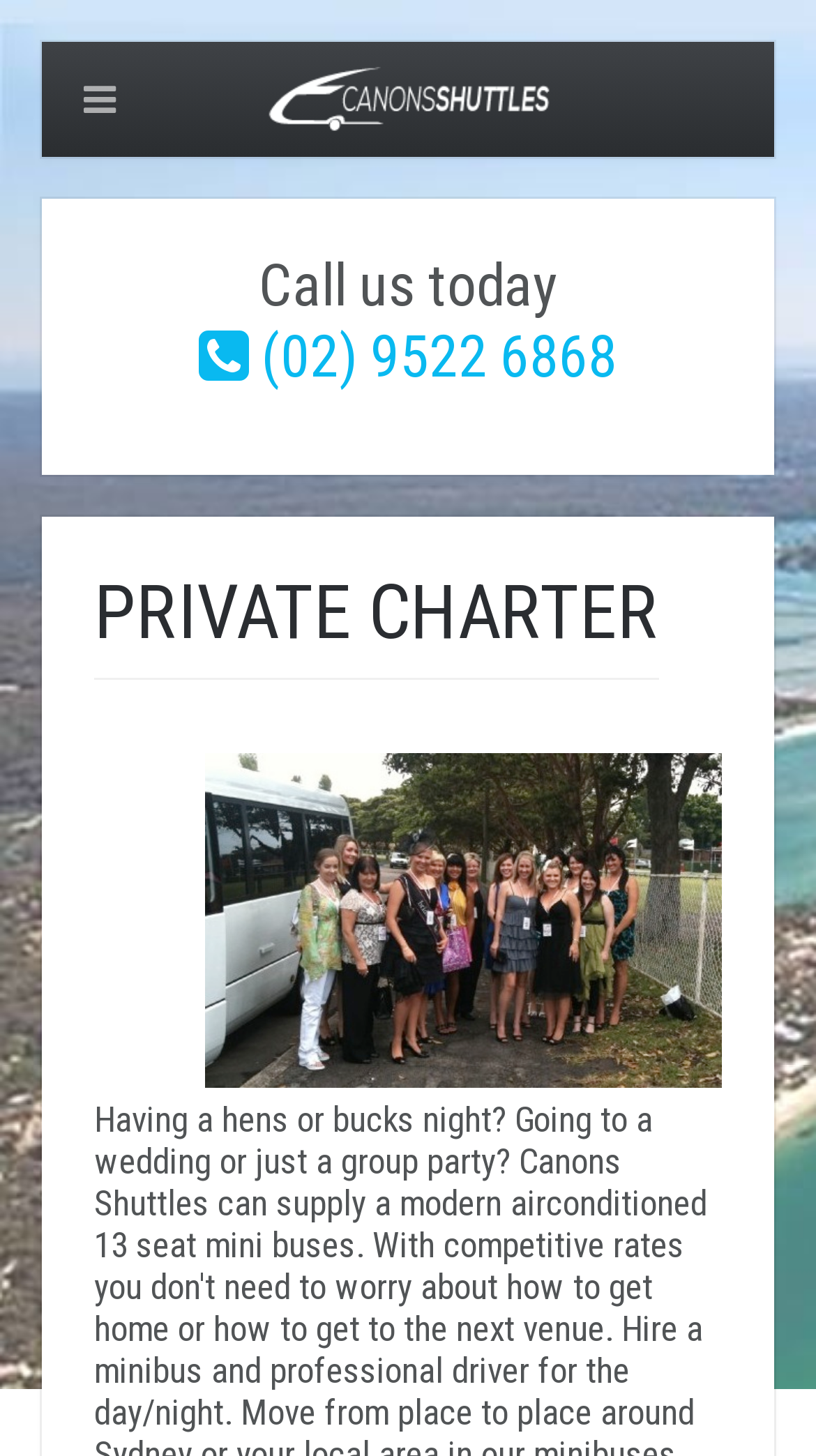What type of charter is offered?
Please provide a comprehensive answer based on the information in the image.

I found the type of charter by looking at the heading element with the text 'PRIVATE CHARTER' which is located below the 'Call us today' static text and above the 'canon-private' image.